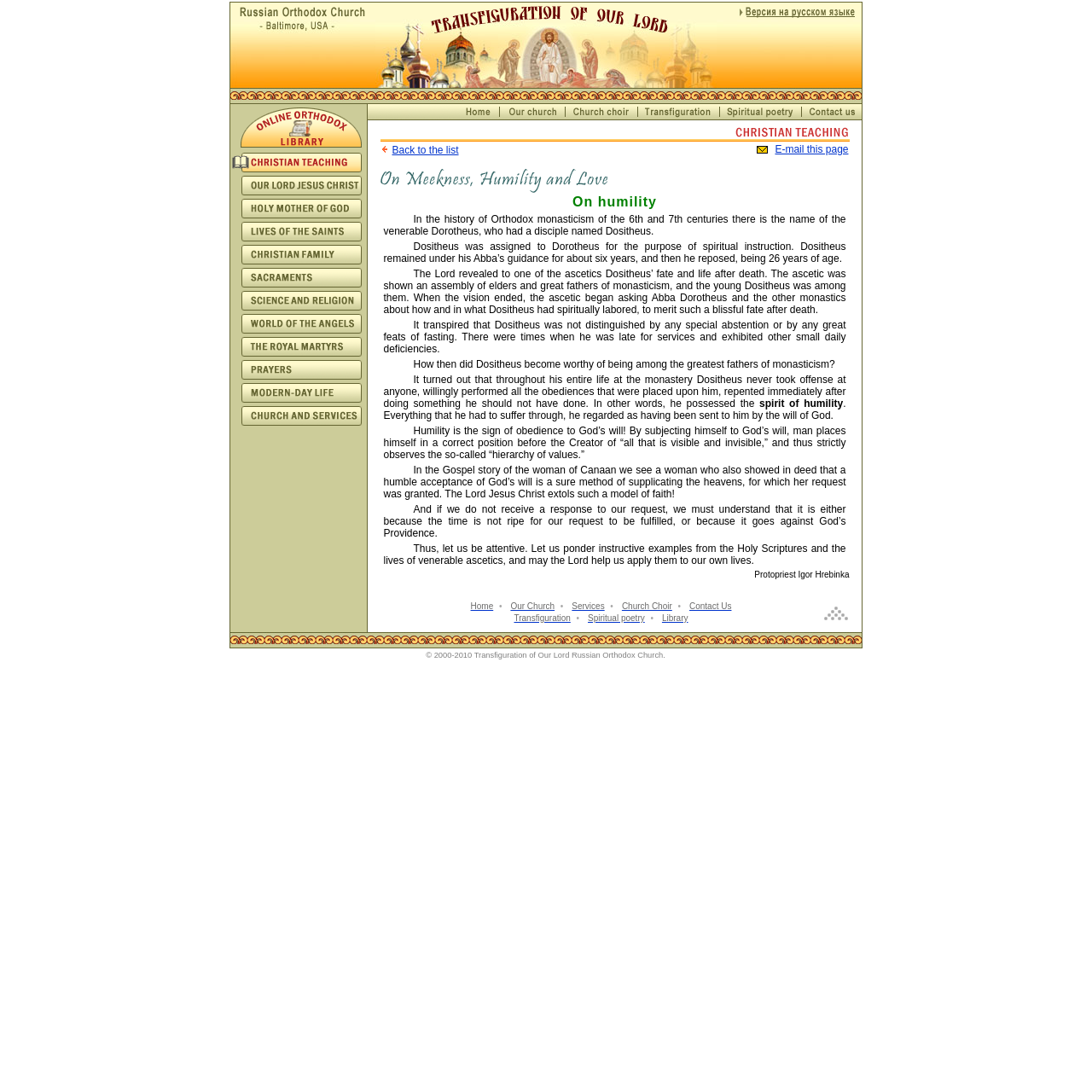Find the bounding box coordinates for the HTML element specified by: "title="Top page"".

[0.753, 0.56, 0.778, 0.571]